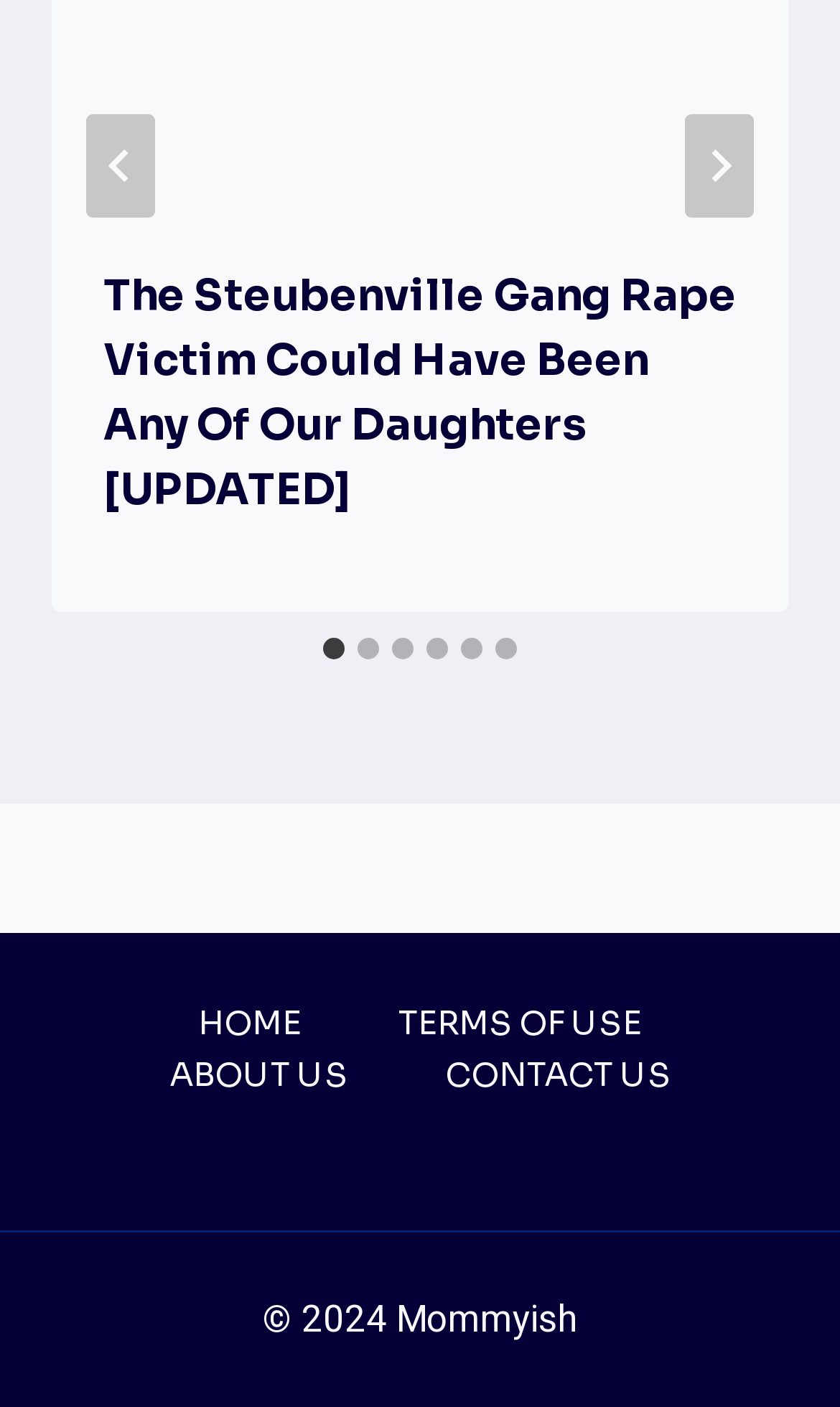Find the bounding box coordinates of the element to click in order to complete this instruction: "Select slide 2". The bounding box coordinates must be four float numbers between 0 and 1, denoted as [left, top, right, bottom].

[0.426, 0.453, 0.451, 0.468]